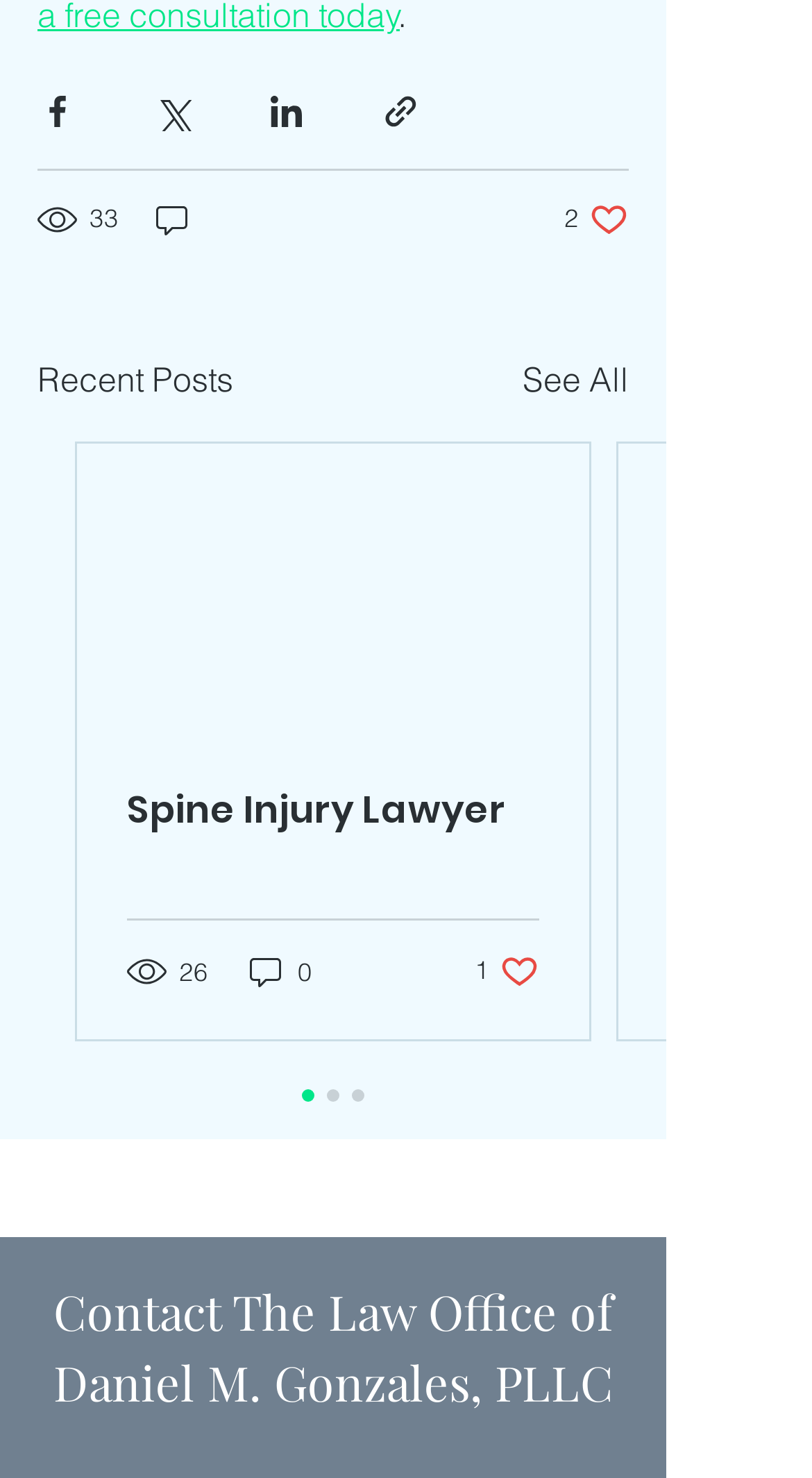Could you specify the bounding box coordinates for the clickable section to complete the following instruction: "Go to Facebook page"?

[0.146, 0.806, 0.249, 0.863]